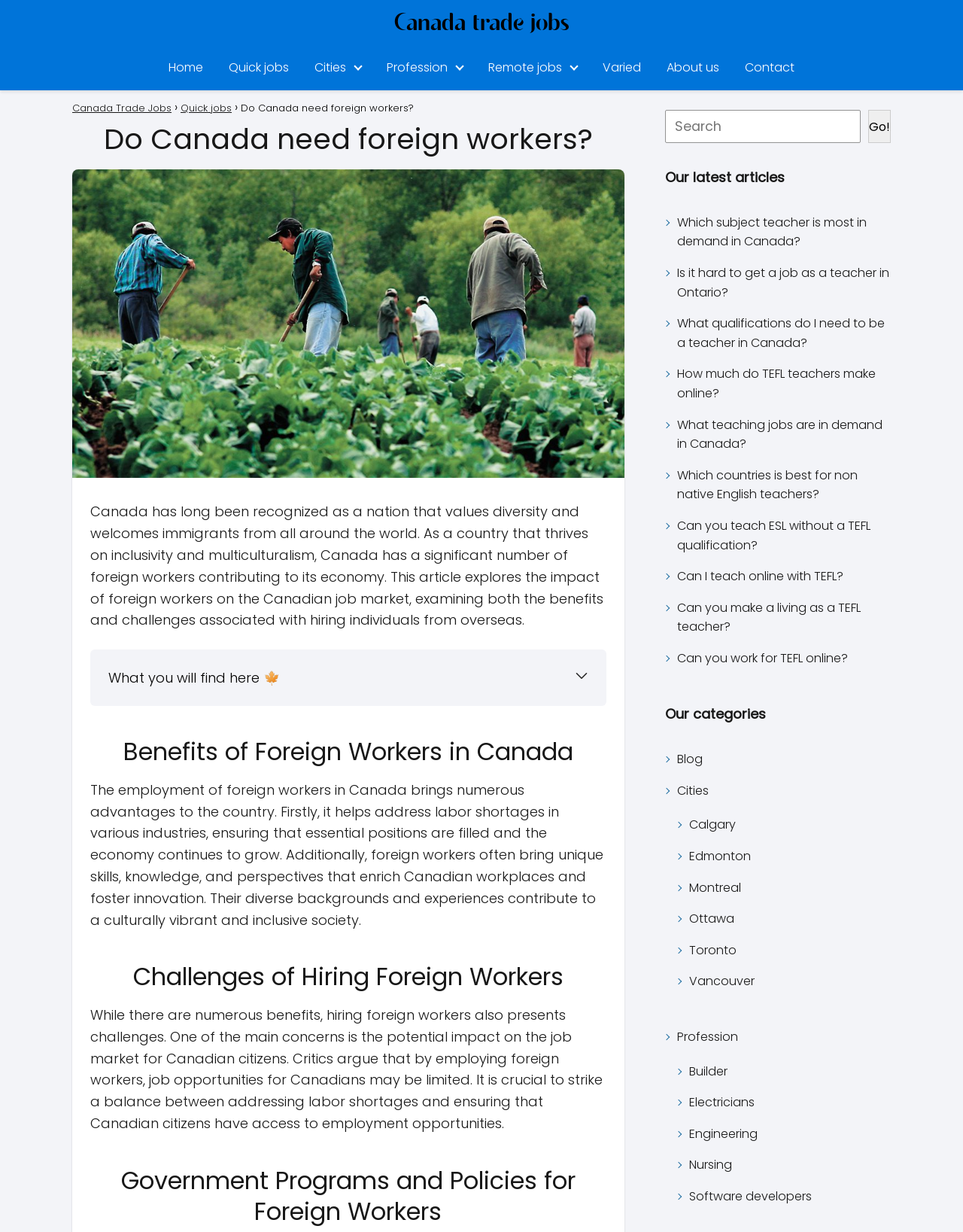Please provide the bounding box coordinates for the element that needs to be clicked to perform the following instruction: "Read the article 'Which subject teacher is most in demand in Canada?'". The coordinates should be given as four float numbers between 0 and 1, i.e., [left, top, right, bottom].

[0.703, 0.173, 0.925, 0.204]